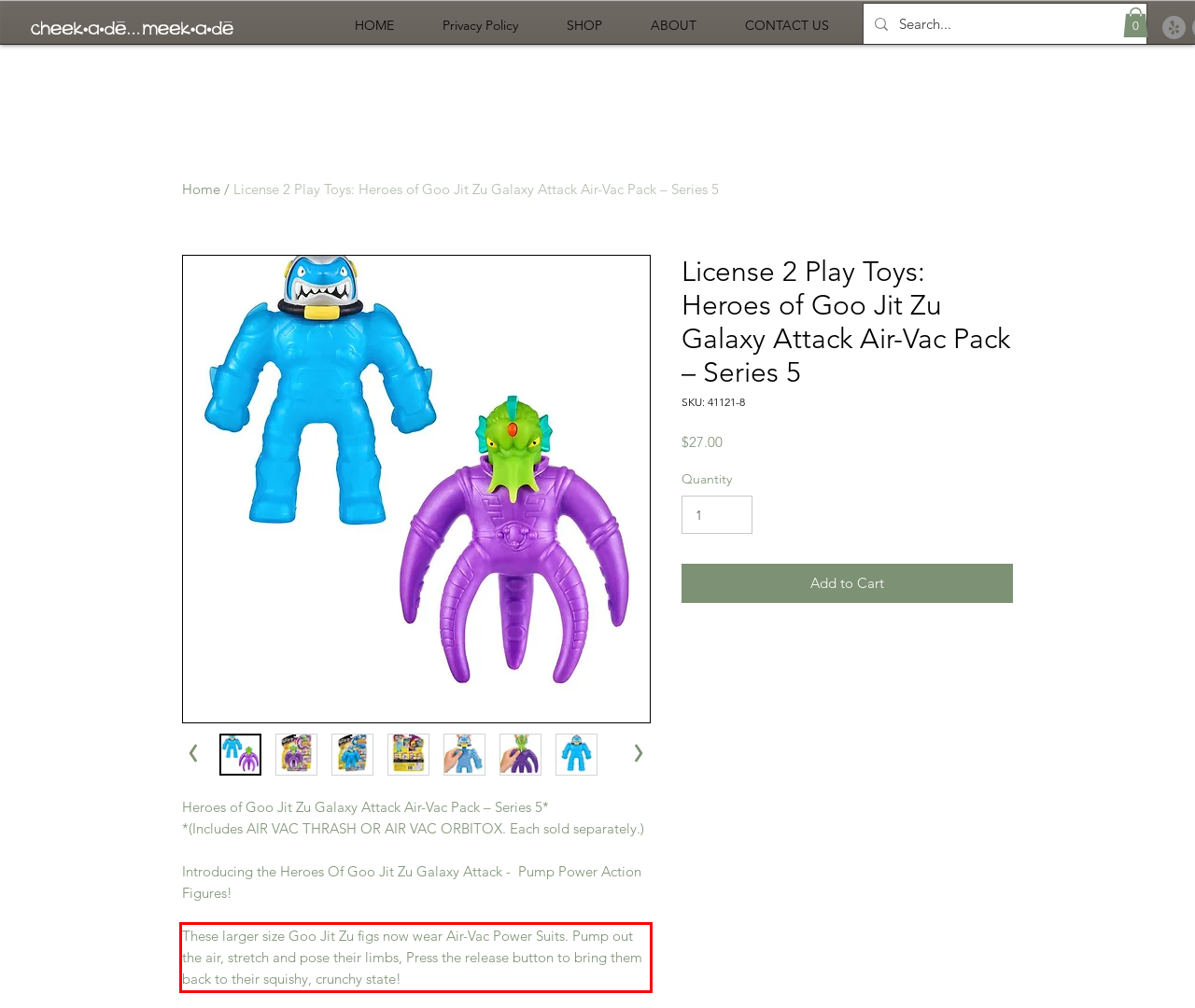Given a screenshot of a webpage containing a red rectangle bounding box, extract and provide the text content found within the red bounding box.

These larger size Goo Jit Zu figs now wear Air-Vac Power Suits. Pump out the air, stretch and pose their limbs, Press the release button to bring them back to their squishy, crunchy state!